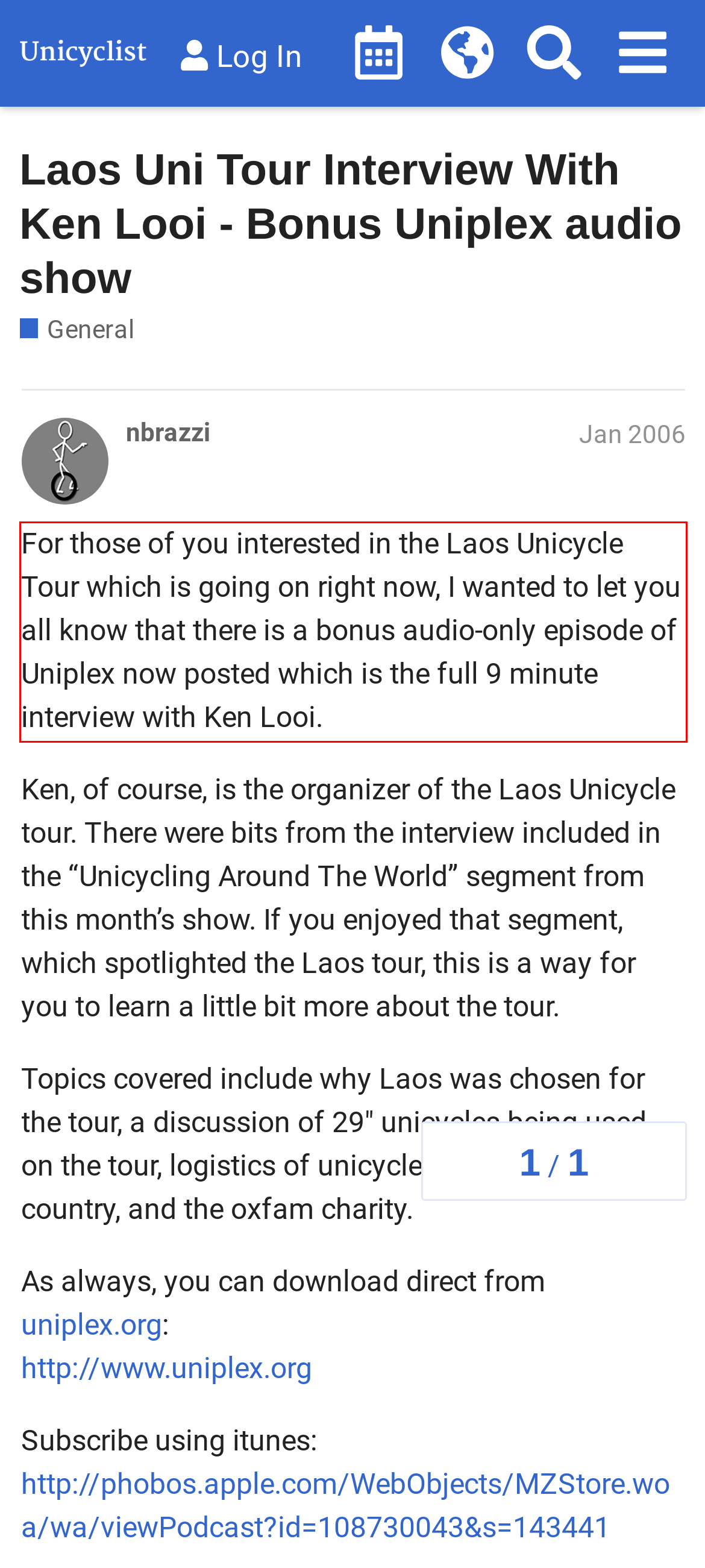The screenshot provided shows a webpage with a red bounding box. Apply OCR to the text within this red bounding box and provide the extracted content.

For those of you interested in the Laos Unicycle Tour which is going on right now, I wanted to let you all know that there is a bonus audio-only episode of Uniplex now posted which is the full 9 minute interview with Ken Looi.